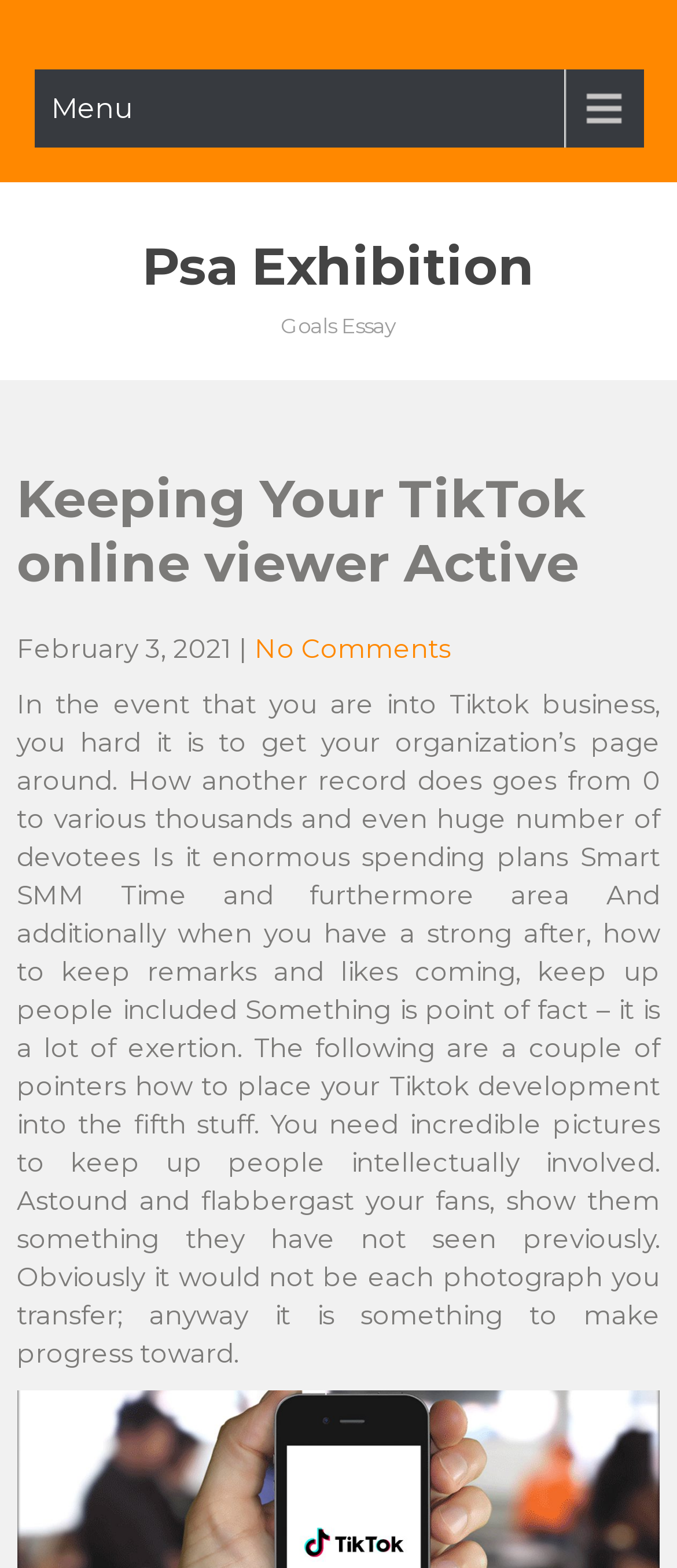What is required to keep people engaged on TikTok?
Answer with a single word or phrase by referring to the visual content.

Great pictures